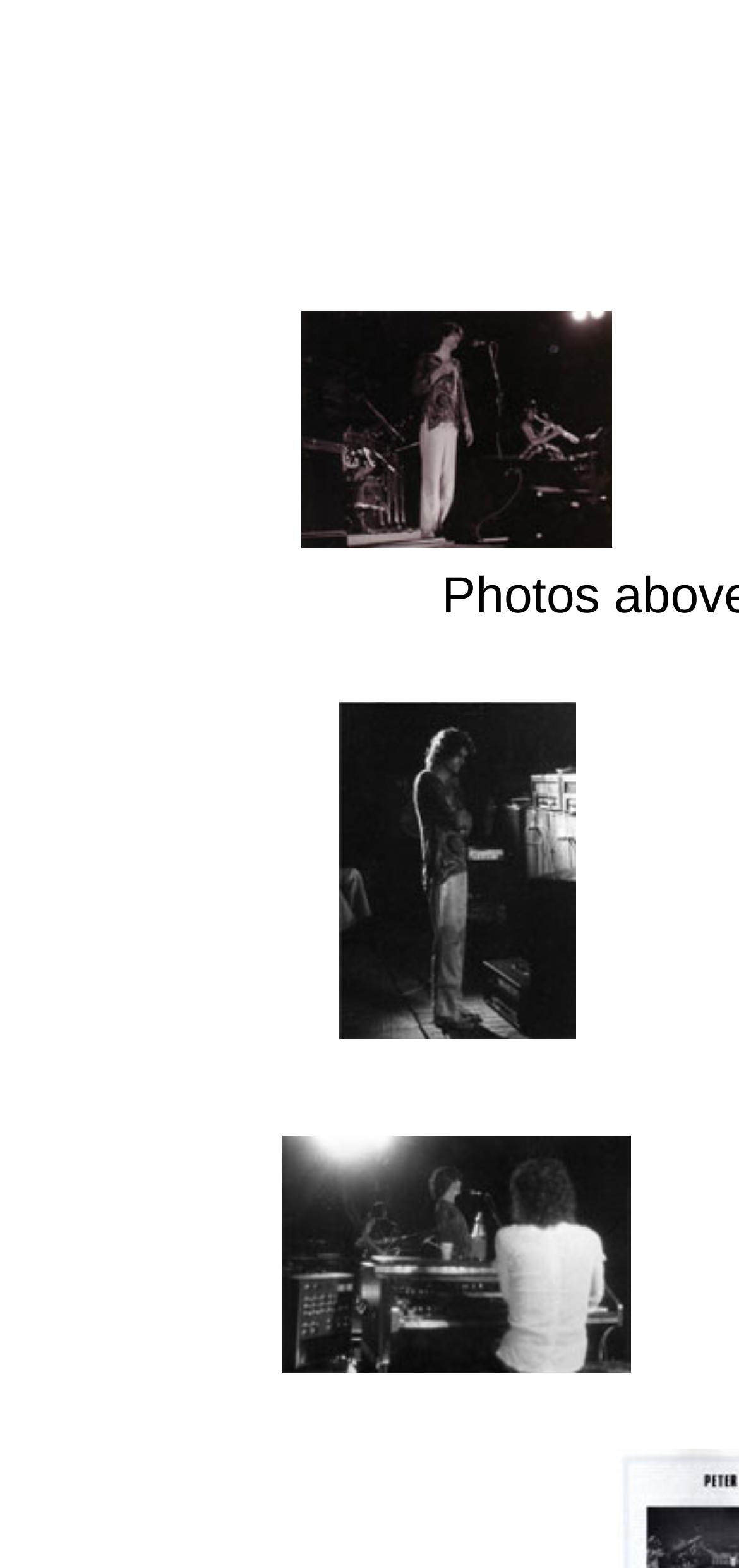Please provide a one-word or phrase answer to the question: 
Are the images clickable?

Yes